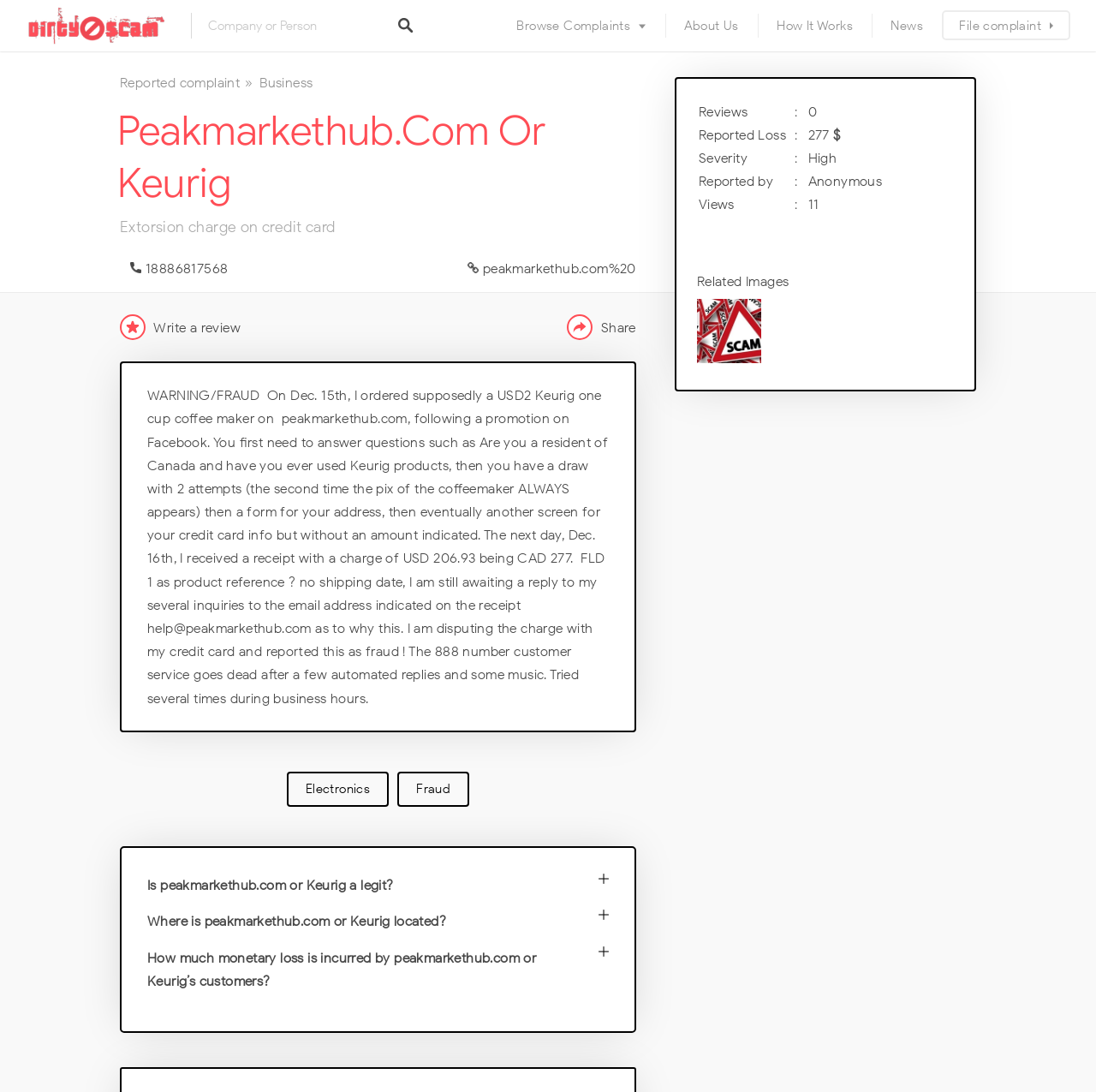Describe the webpage in detail, including text, images, and layout.

This webpage appears to be a review and complaint platform focused on Peakmarkethub.com or Keurig. At the top, there is a logo and a link to "Dirty Scam" with an accompanying image. Below that, there is a search bar with a textbox and a button. To the right of the search bar, there are several links, including "Browse Complaints", "About Us", "How It Works", "News", and "File complaint".

The main content of the page is a review or complaint about Peakmarkethub.com or Keurig, which takes up most of the page. The review is titled "Peakmarkethub.Com Or Keurig" and has a heading that reads "Extorsion charge on credit card". The review text describes a negative experience with the company, including a fraudulent charge on a credit card. There are also several links and images within the review, including a link to "Write a review" and social media links to Facebook, Twitter, and Reddit.

Below the review, there is a table with several rows, each containing information about the complaint, such as the number of reviews, reported loss, severity, and reported by. There are also several headings that ask questions about Peakmarkethub.com or Keurig, such as "Is peakmarkethub.com or Keurig a legit?" and "Where is peakmarkethub.com or Keurig located?".

At the bottom of the page, there is a section titled "Related Images" with a link to "Tim Sykes" and an accompanying image.